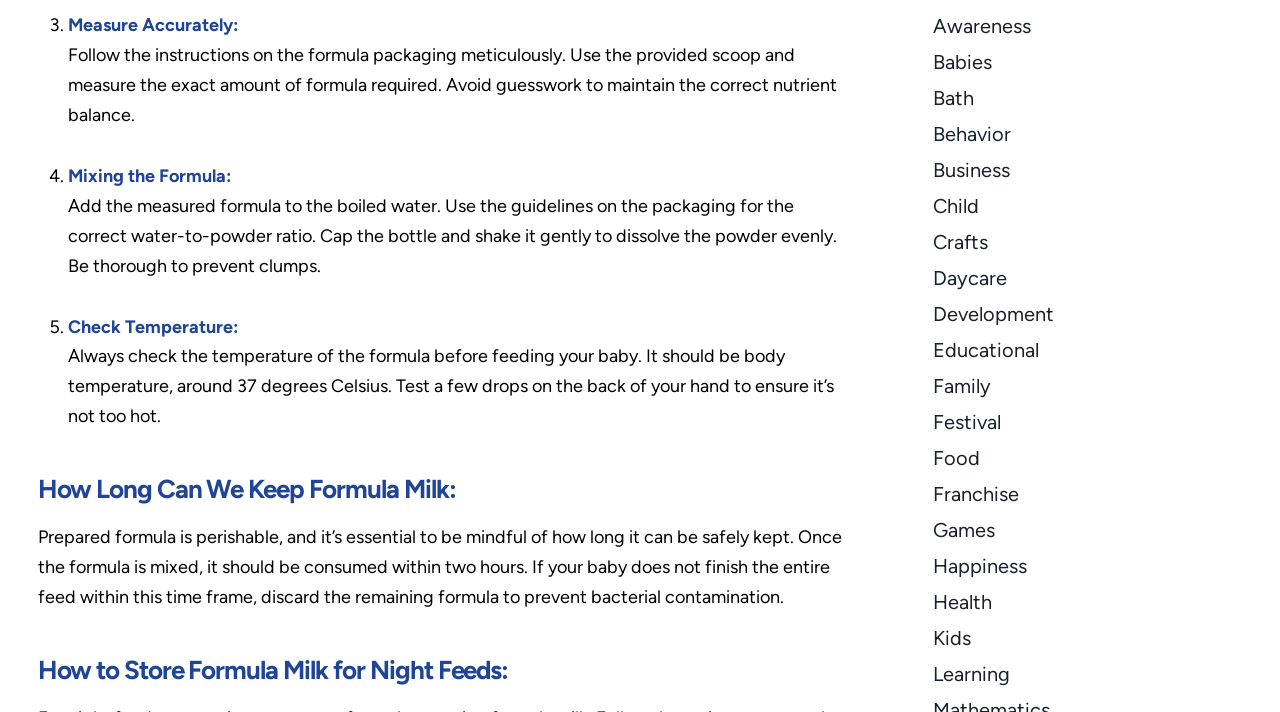Specify the bounding box coordinates of the area to click in order to follow the given instruction: "Click on 'Kids'."

[0.729, 0.88, 0.759, 0.913]